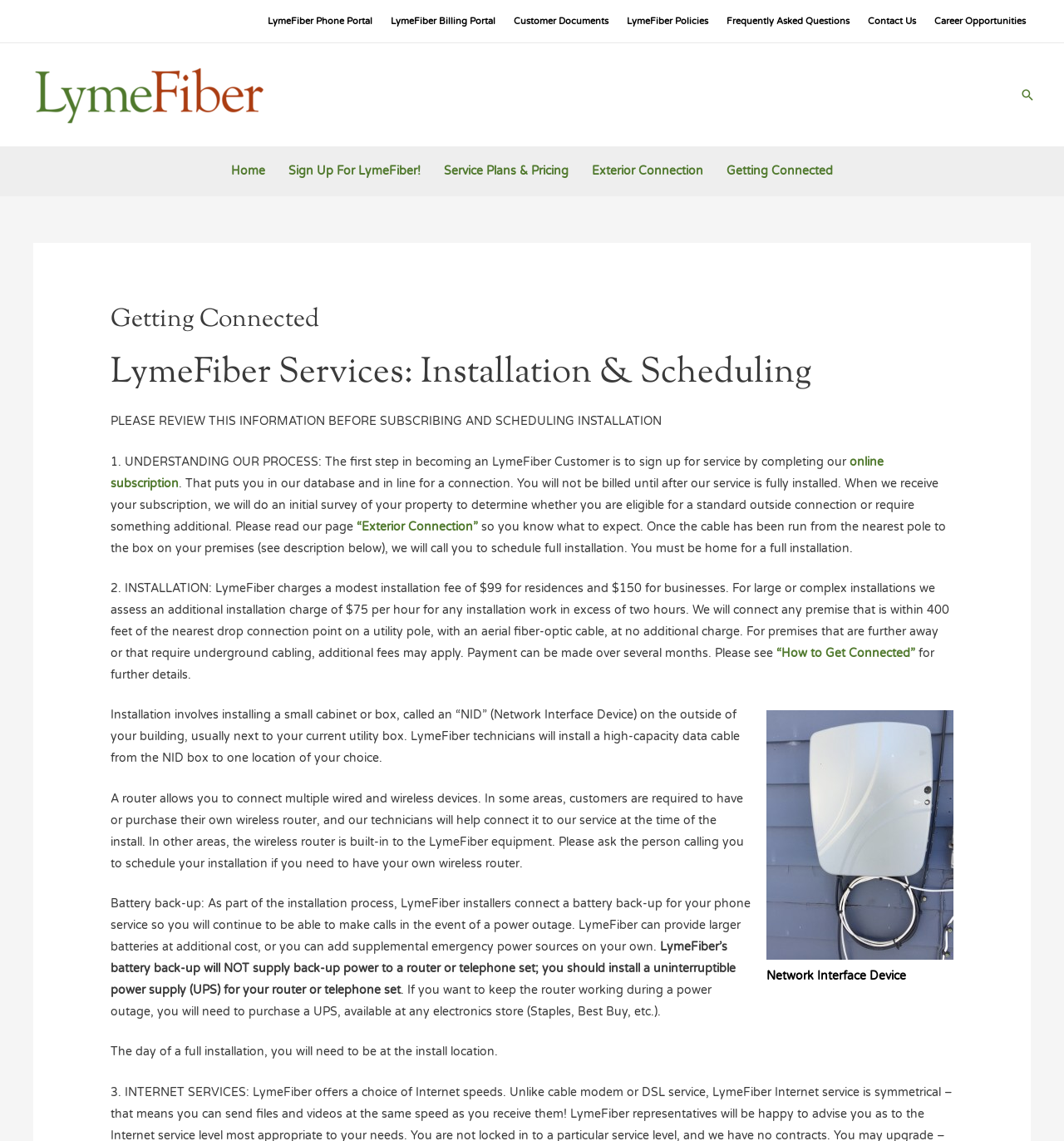Describe all significant elements and features of the webpage.

The webpage is about getting connected to LymeFiber, a fiber-optic internet service provider. At the top, there is a navigation menu with links to various pages, including the phone portal, billing portal, customer documents, policies, FAQs, contact us, and career opportunities. Below this, there is a logo and a search icon link on the right side.

The main content of the page is divided into sections. The first section has a heading "Getting Connected" and explains the process of becoming a LymeFiber customer. It informs users to sign up for service by completing an online subscription, which puts them in the database and in line for a connection. The section also explains that a survey of the user's property will be conducted to determine the type of connection required.

The second section has a heading "LymeFiber Services: Installation & Scheduling" and provides details about the installation process. It explains that there is a modest installation fee, and that the installation involves installing a Network Interface Device (NID) on the outside of the user's building. The section also mentions that a router is required to connect multiple devices, and that a battery back-up is provided for phone service in case of a power outage.

There is an image of a Network Interface Device (NID) on the right side of the page, with a caption. The page also has several links to other pages, including "Exterior Connection", "online subscription", "How to Get Connected", and others. Overall, the page provides detailed information about the process of getting connected to LymeFiber's services.